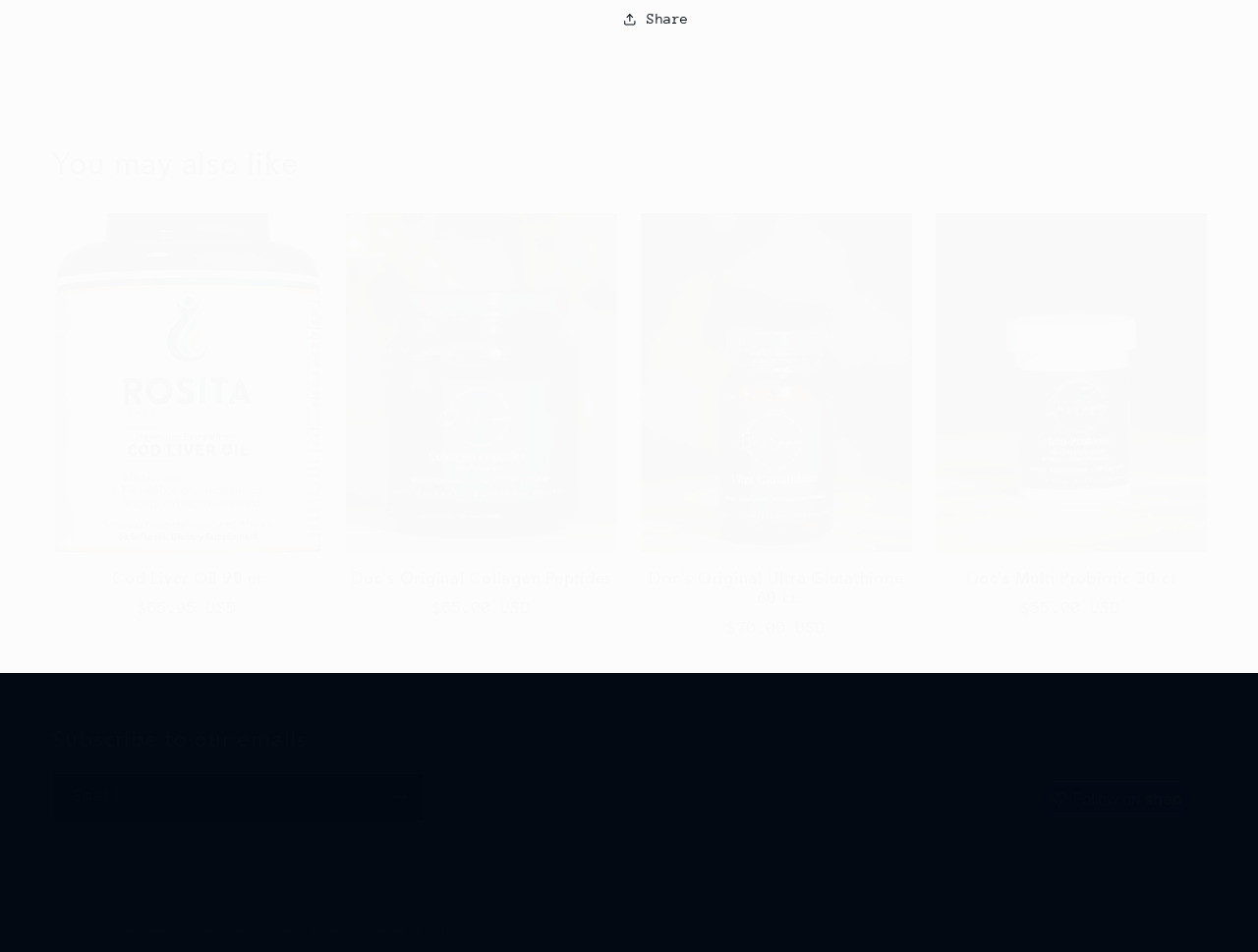What is the name of the product with the price $70.00 USD?
Respond to the question with a single word or phrase according to the image.

Doc’s Original Ultra Glutathione 60 ct